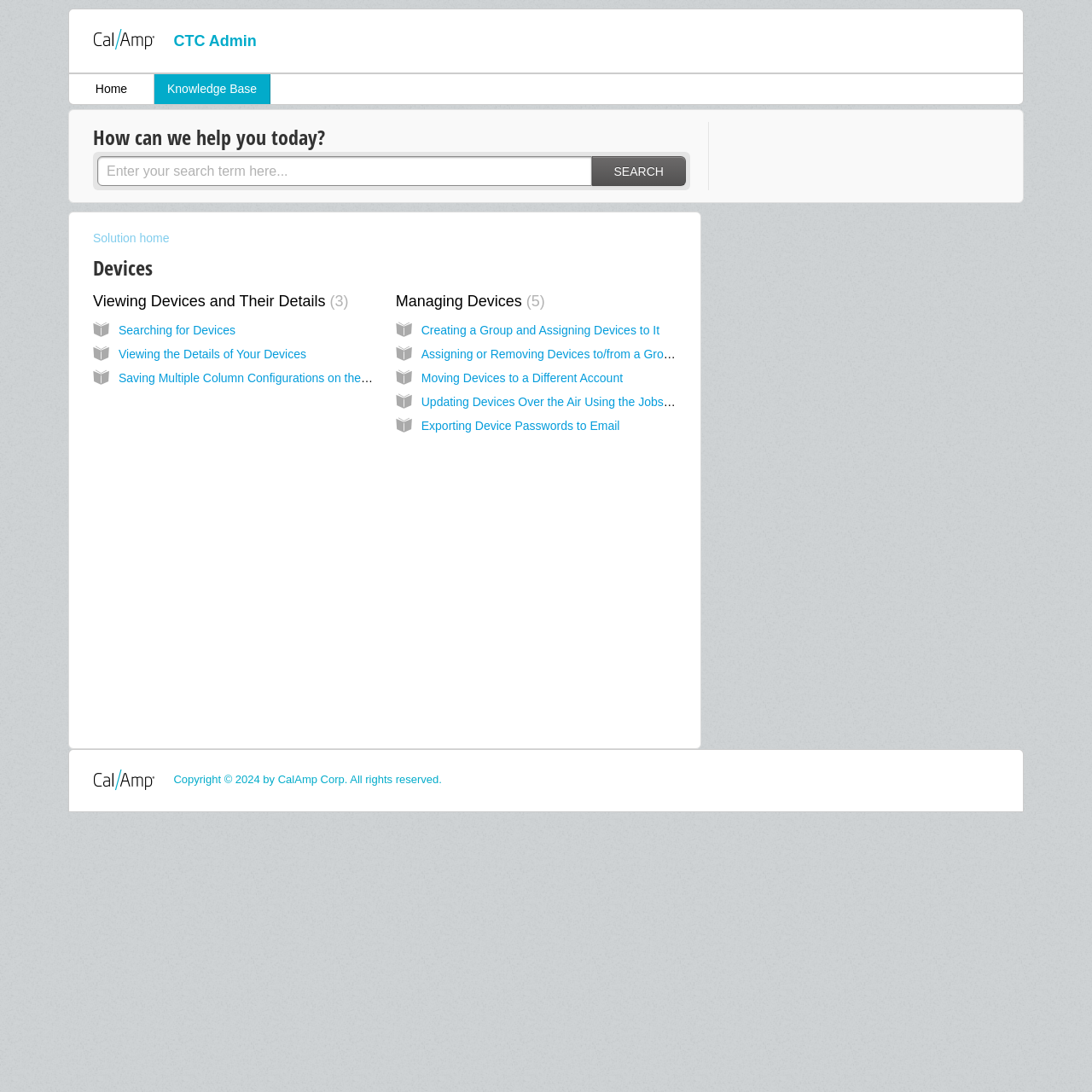Please find the bounding box coordinates of the clickable region needed to complete the following instruction: "Click on 'Best Forex Robots – Top 10 FX EAs 2022'". The bounding box coordinates must consist of four float numbers between 0 and 1, i.e., [left, top, right, bottom].

None